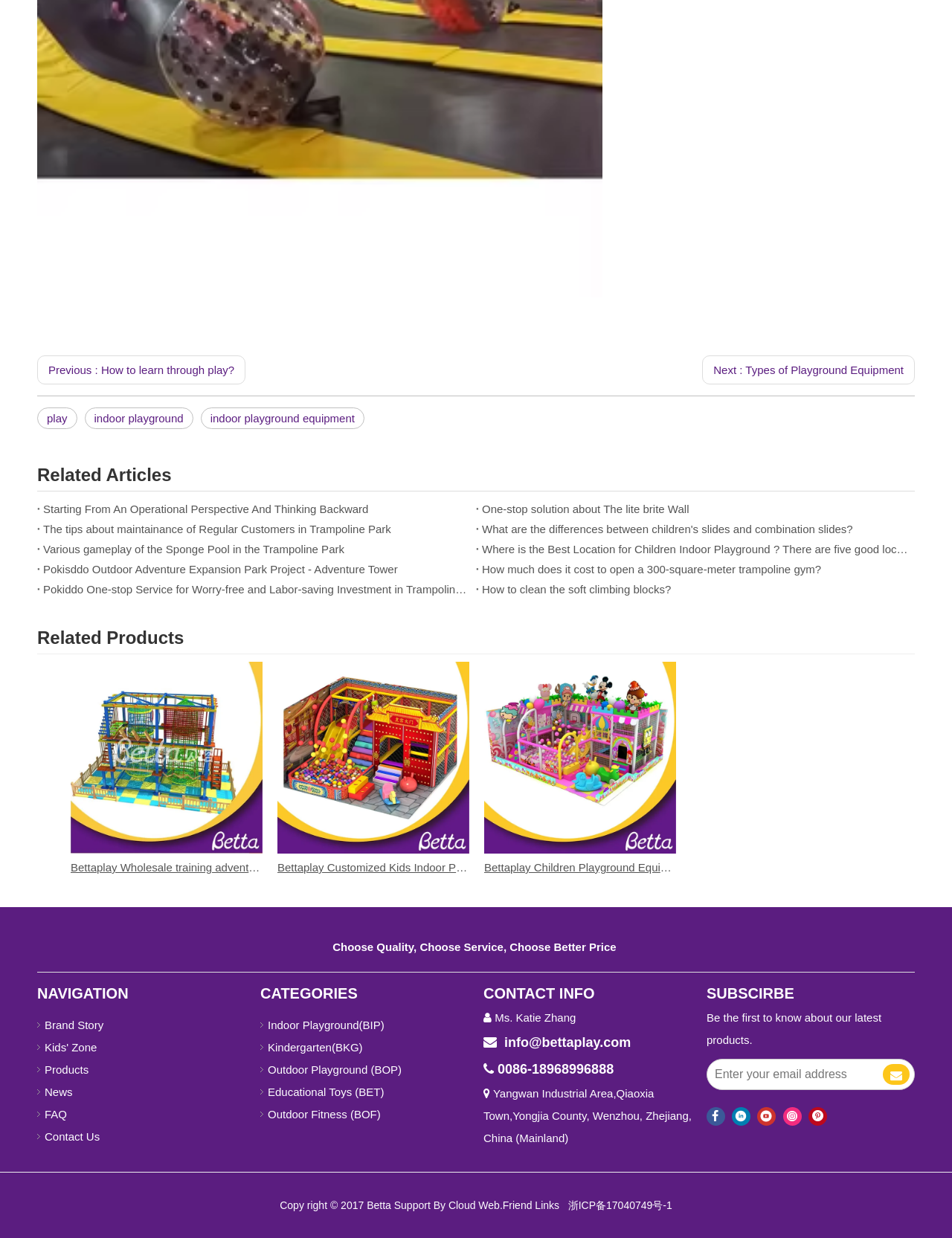What is the purpose of the 'Subscribe' button?
Respond to the question with a well-detailed and thorough answer.

I found the purpose of the 'Subscribe' button by looking at the SUBSCIRBE section, which says 'Be the first to know about our latest products' and has a textbox to enter an email address.